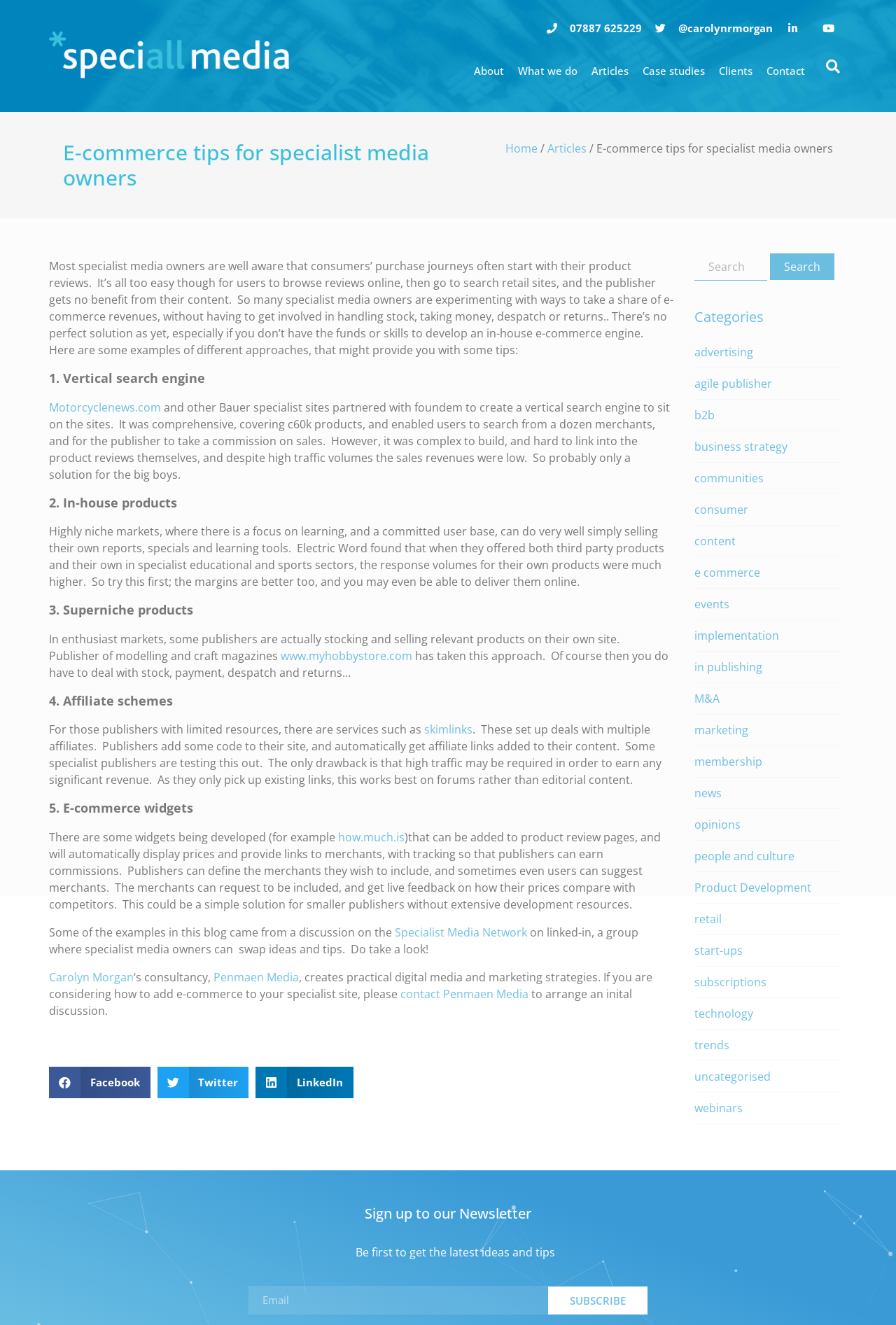Locate the bounding box coordinates of the area where you should click to accomplish the instruction: "Share on LinkedIn".

[0.285, 0.805, 0.394, 0.829]